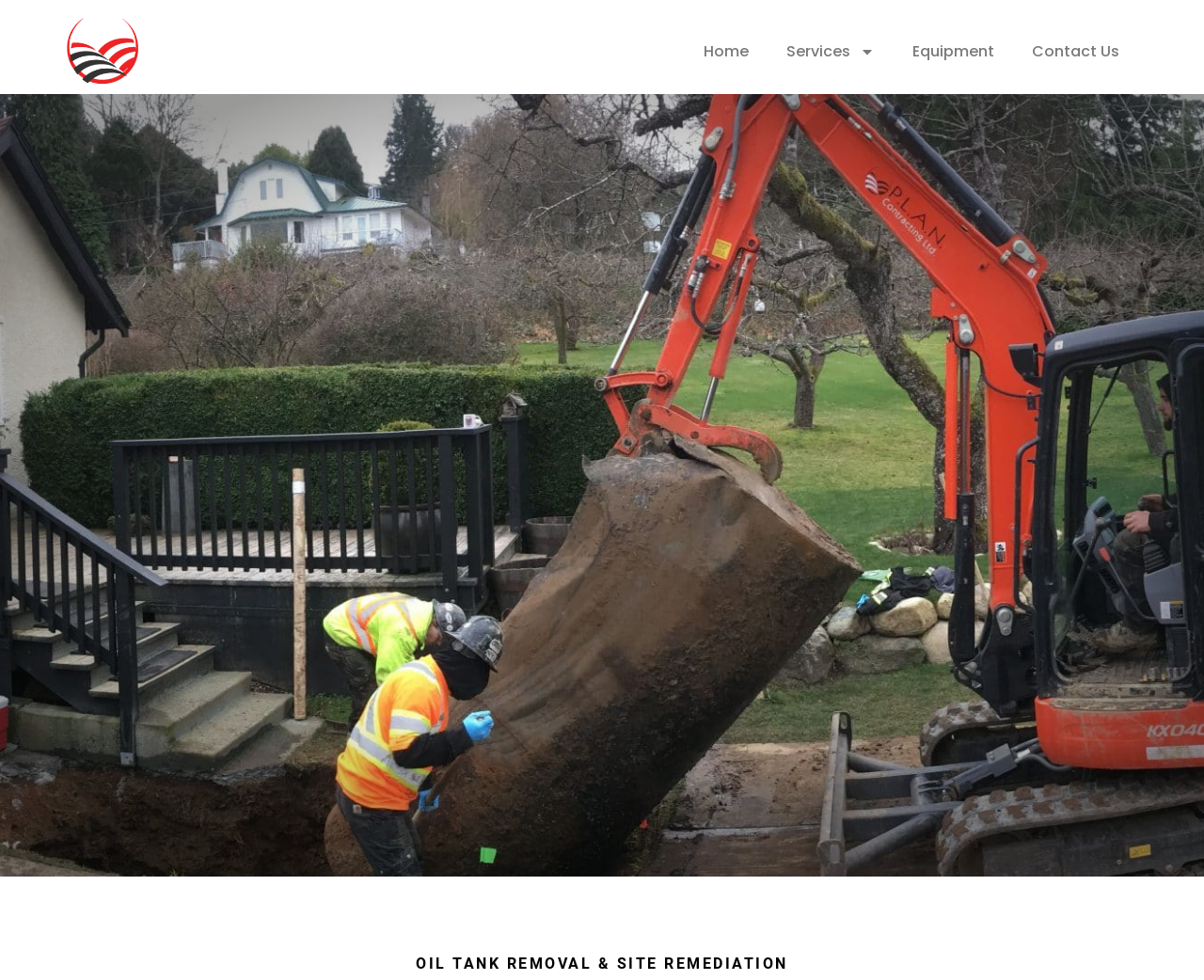Please extract the title of the webpage.

OIL TANK REMOVAL & SITE REMEDIATION